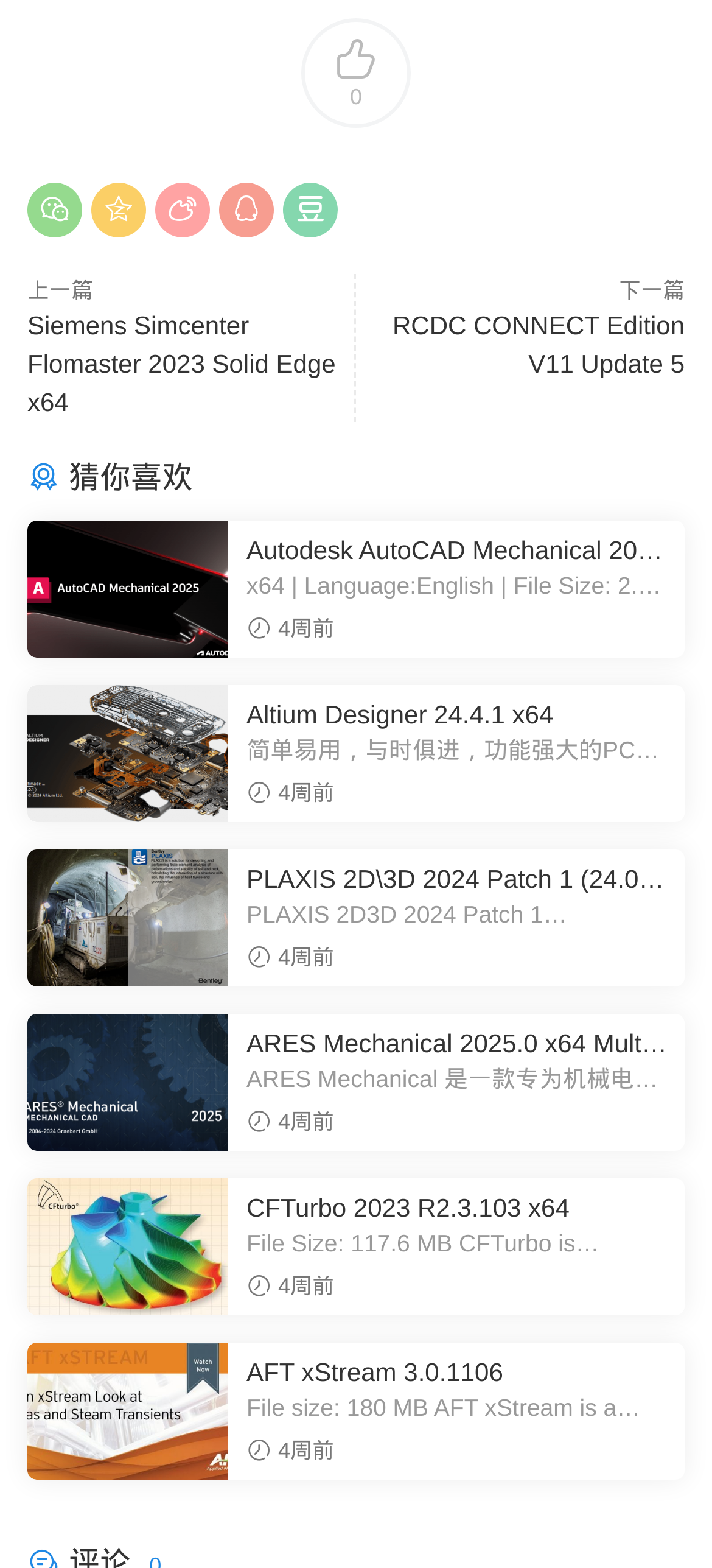From the screenshot, find the bounding box of the UI element matching this description: "CFTurbo 2023 R2.3.103 x64". Supply the bounding box coordinates in the form [left, top, right, bottom], each a float between 0 and 1.

[0.346, 0.758, 0.941, 0.782]